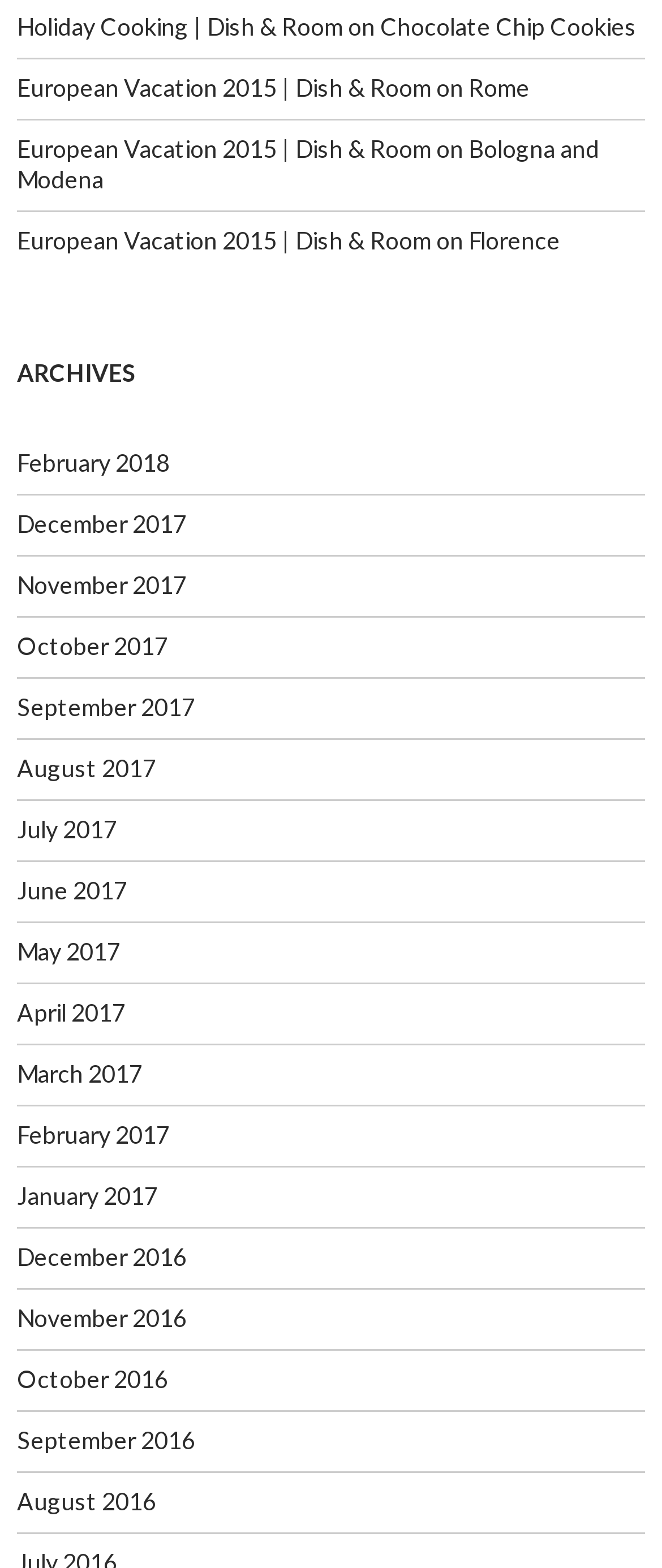What is the last link on the webpage? Please answer the question using a single word or phrase based on the image.

August 2016